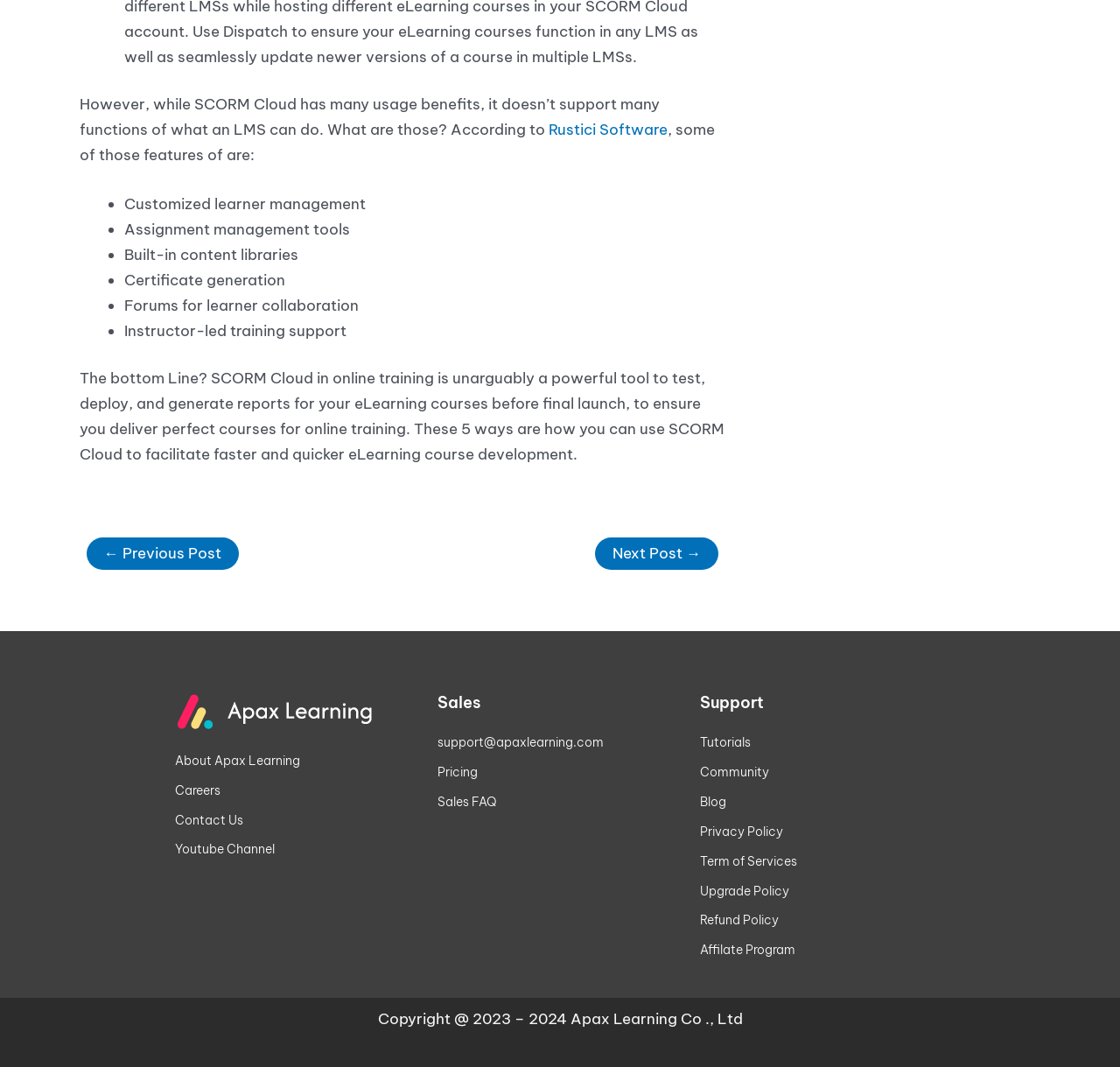Determine the bounding box coordinates for the HTML element described here: "alt="Private Jet Charter Guide"".

None